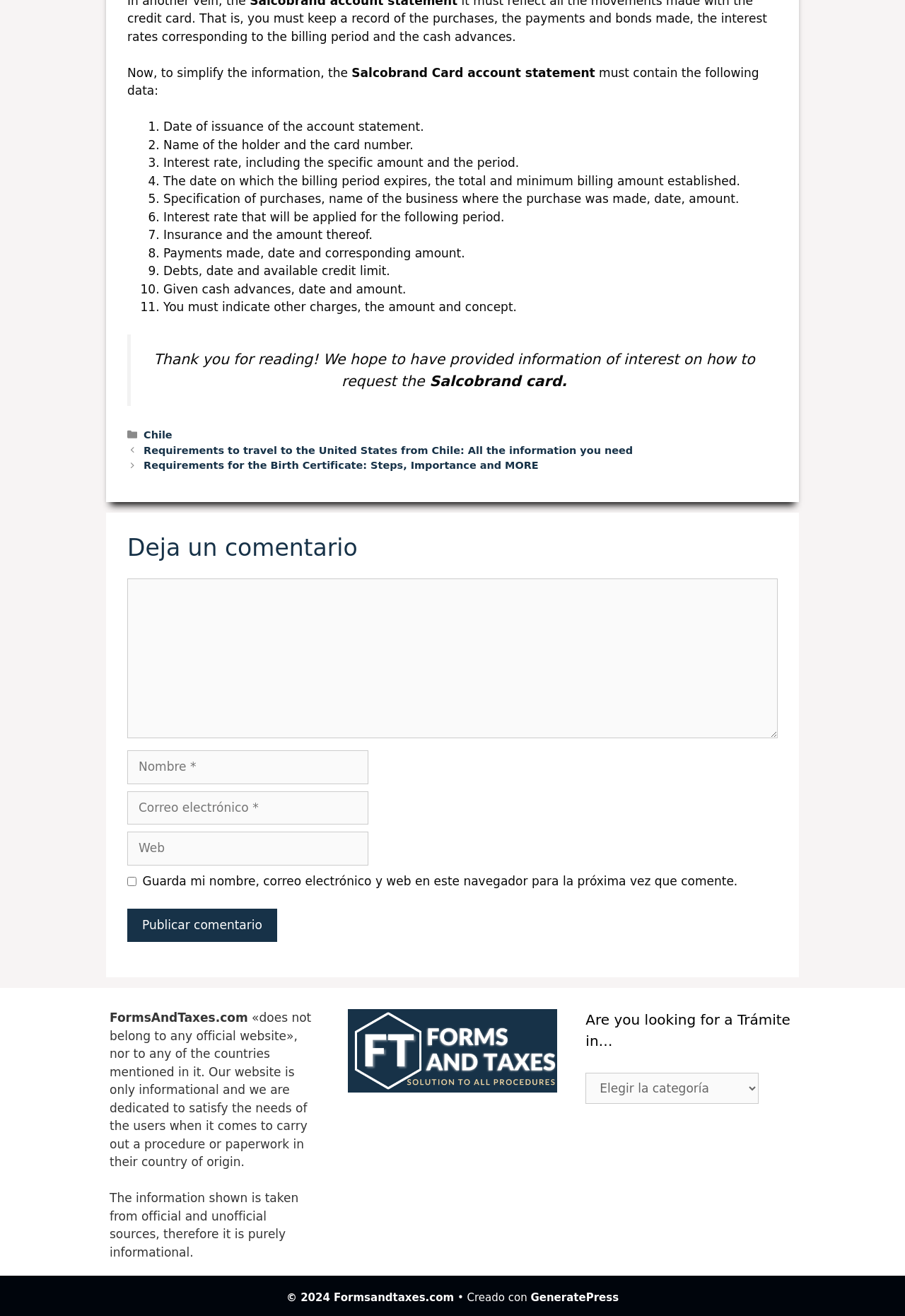Provide a one-word or short-phrase response to the question:
What is the name of the website mentioned in the footer?

Meta de entradas